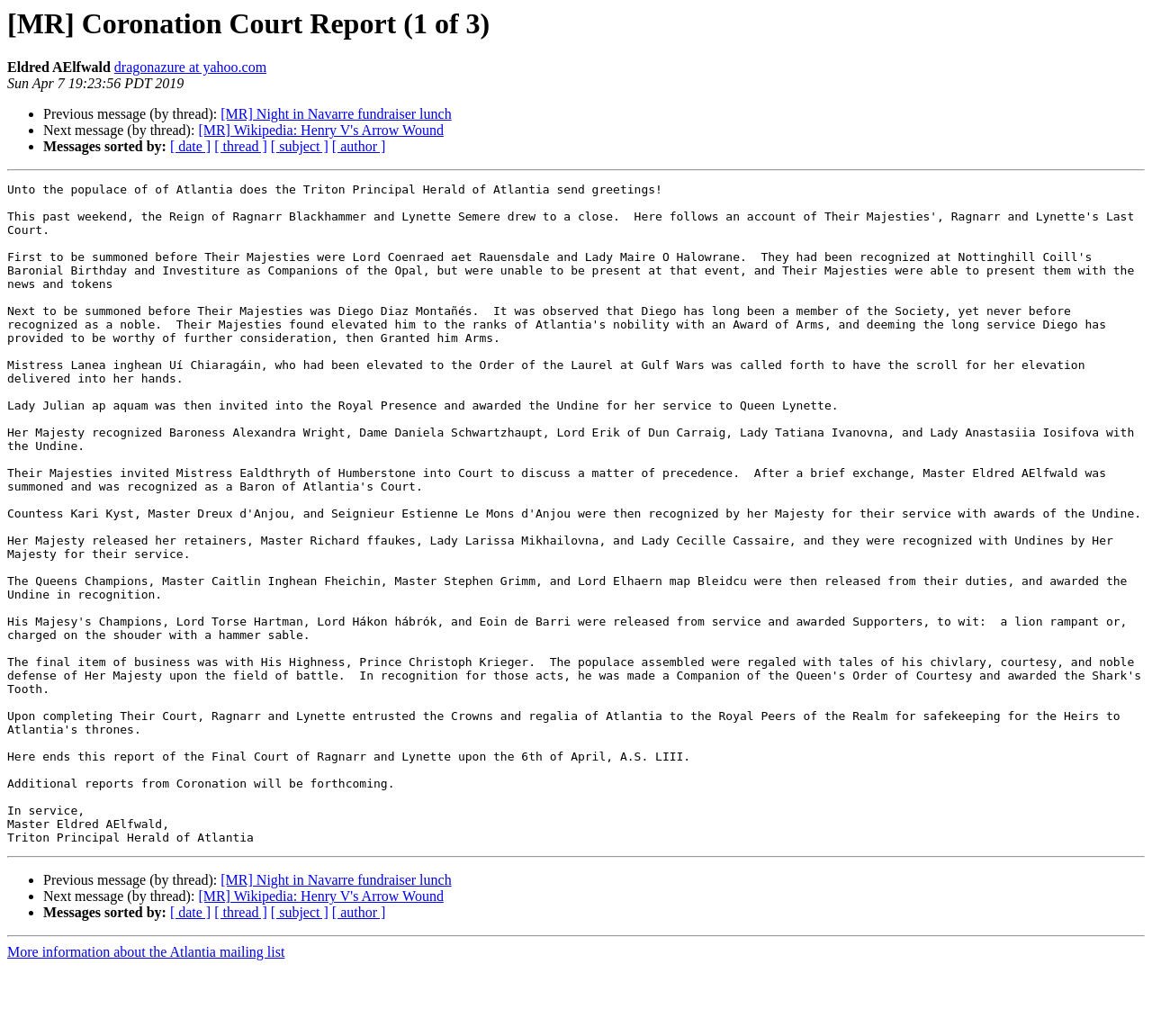How many links are there in the 'Messages sorted by' section?
Please craft a detailed and exhaustive response to the question.

The 'Messages sorted by' section contains four links: '[ date ]', '[ thread ]', '[ subject ]', and '[ author ]', which can be used to sort the messages by different criteria.